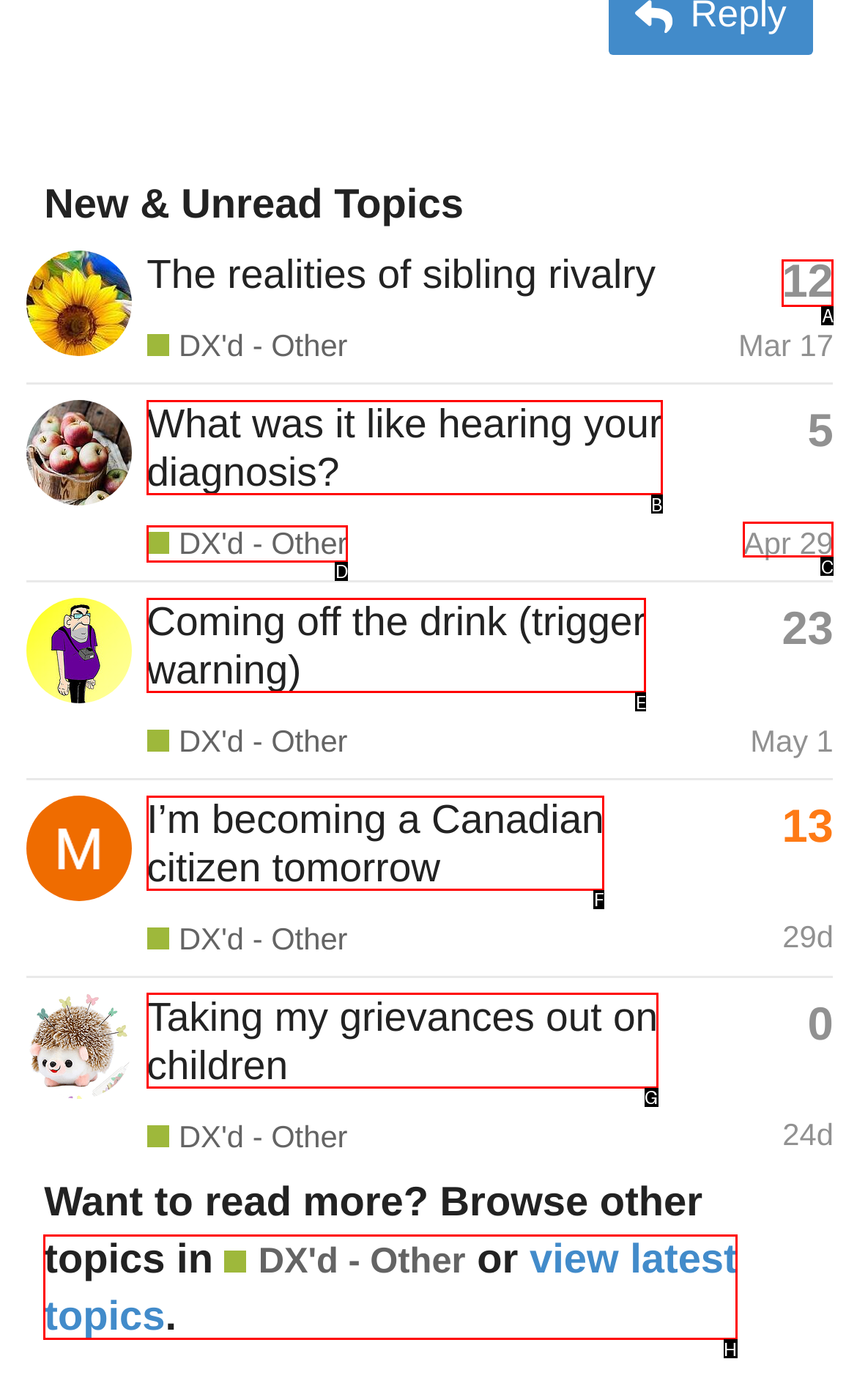Point out the HTML element I should click to achieve the following: View Nhan Ai Orphanage Reply with the letter of the selected element.

None